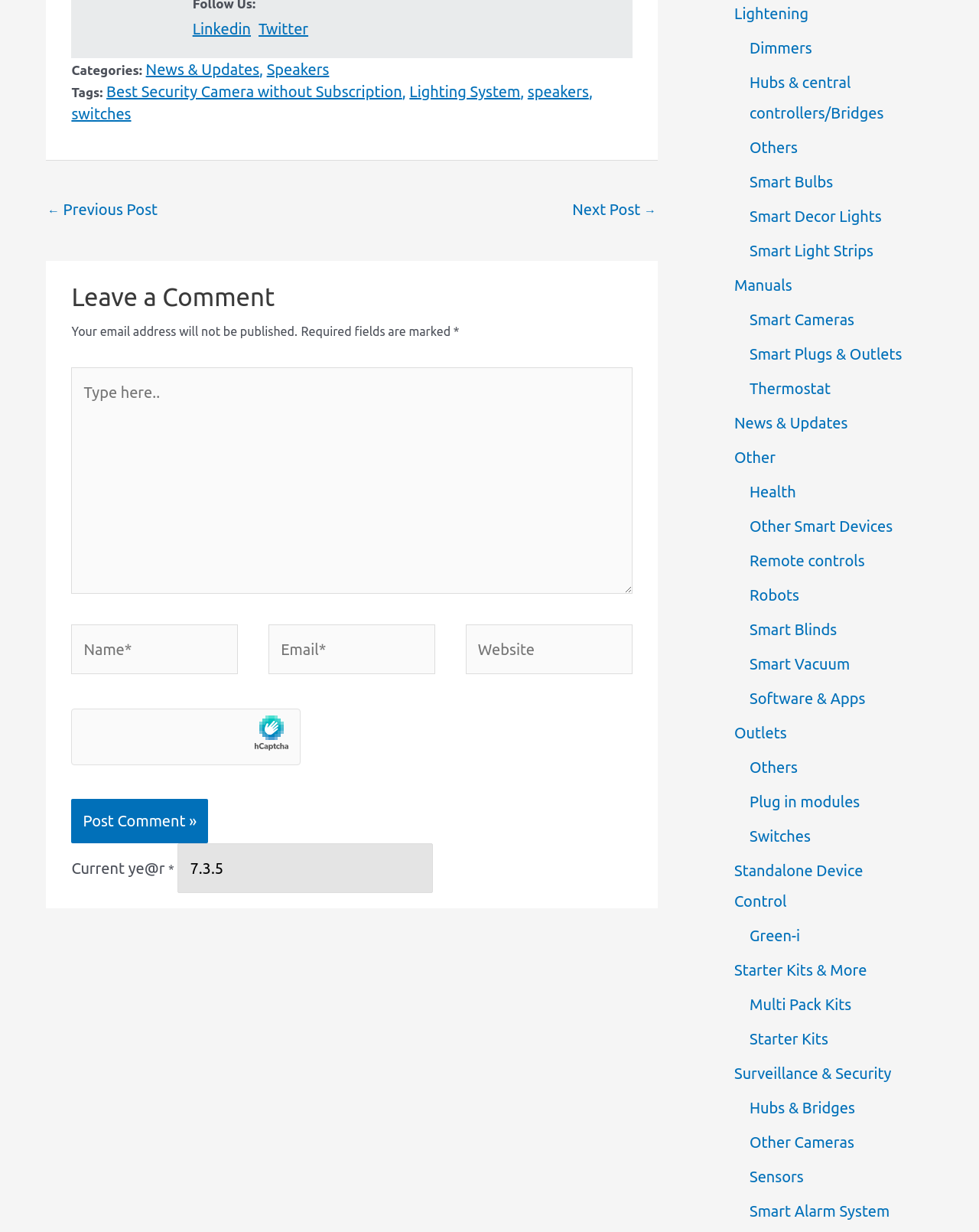What is the label of the first text box in the 'Leave a Comment' section?
Please provide a detailed and thorough answer to the question.

I analyzed the 'Leave a Comment' section and found that the first text box has a label of 'Name*', which indicates that it is a required field.